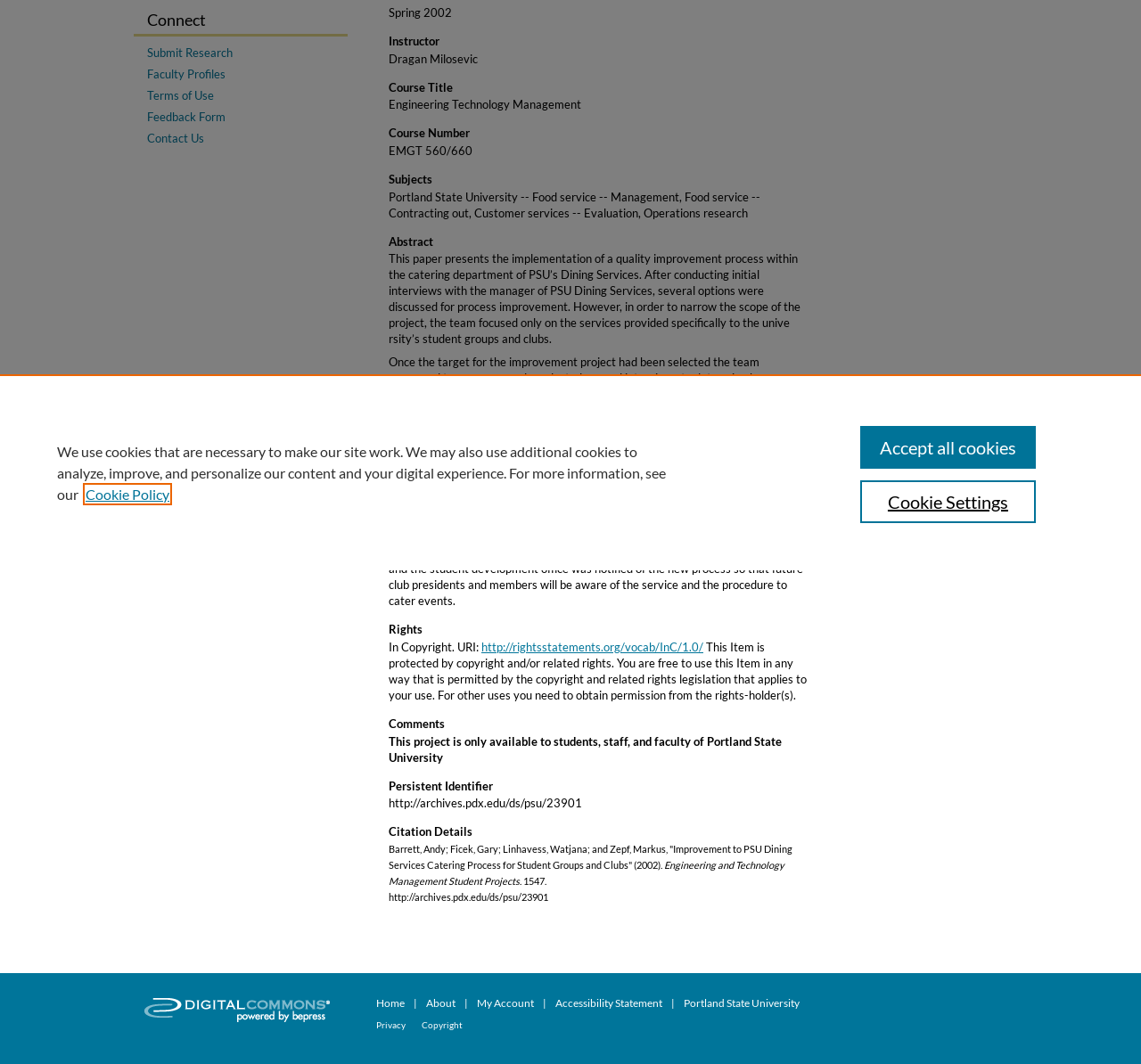Using the webpage screenshot, find the UI element described by Portland State University. Provide the bounding box coordinates in the format (top-left x, top-left y, bottom-right x, bottom-right y), ensuring all values are floating point numbers between 0 and 1.

[0.599, 0.936, 0.701, 0.949]